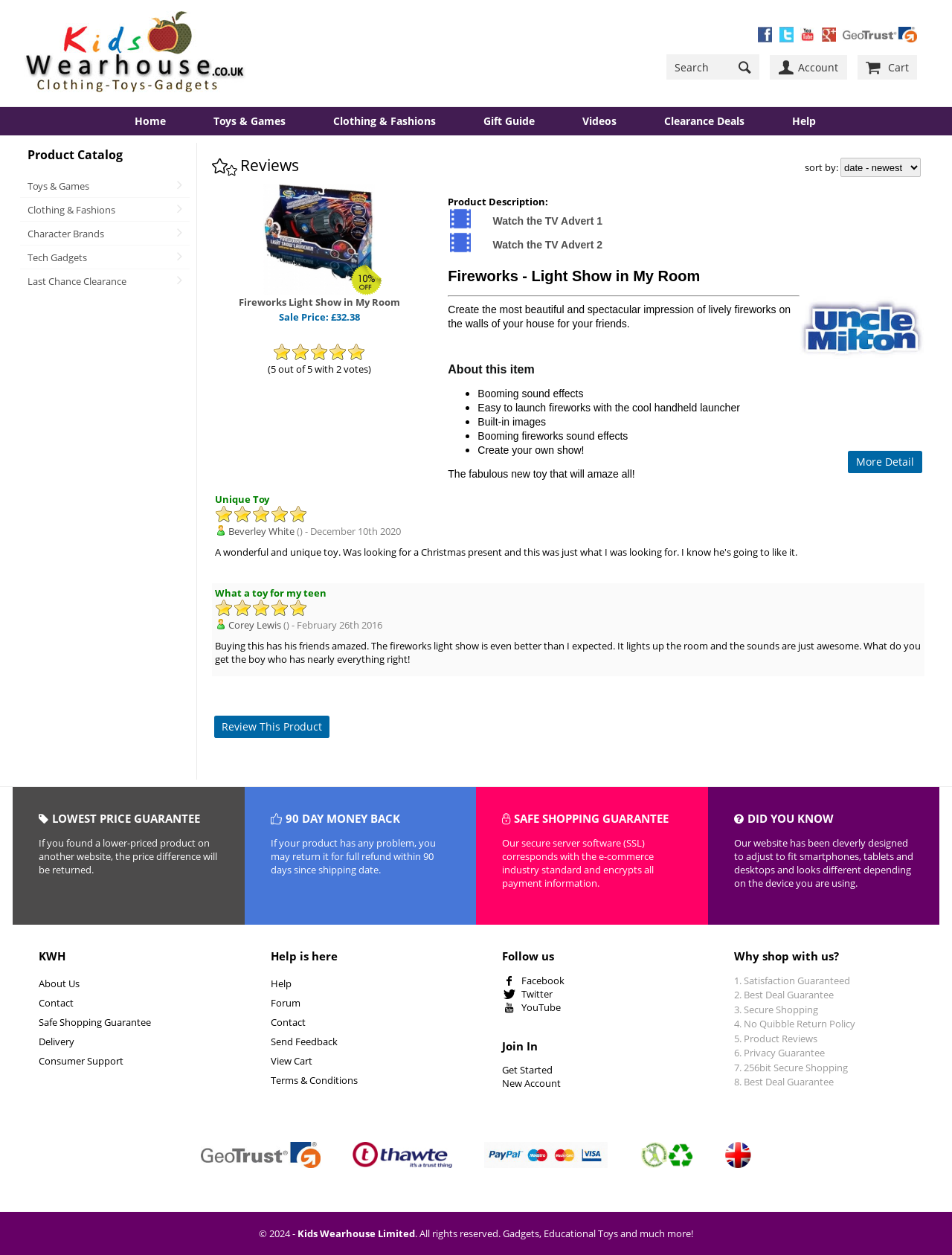Please identify the bounding box coordinates of the clickable area that will fulfill the following instruction: "View Fireworks Light Show in My Room product details". The coordinates should be in the format of four float numbers between 0 and 1, i.e., [left, top, right, bottom].

[0.277, 0.146, 0.394, 0.235]